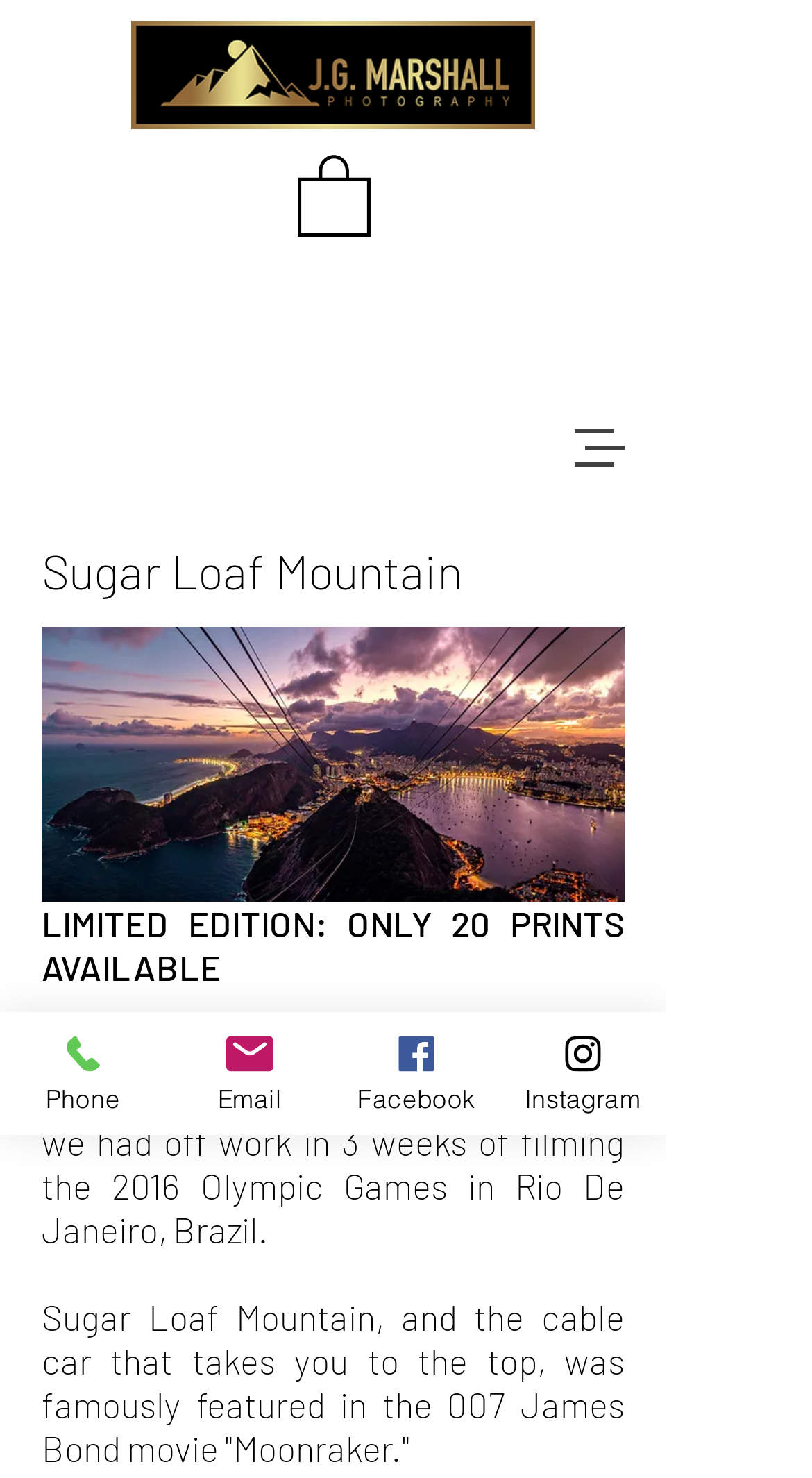Given the webpage screenshot, identify the bounding box of the UI element that matches this description: "Facebook".

[0.41, 0.685, 0.615, 0.768]